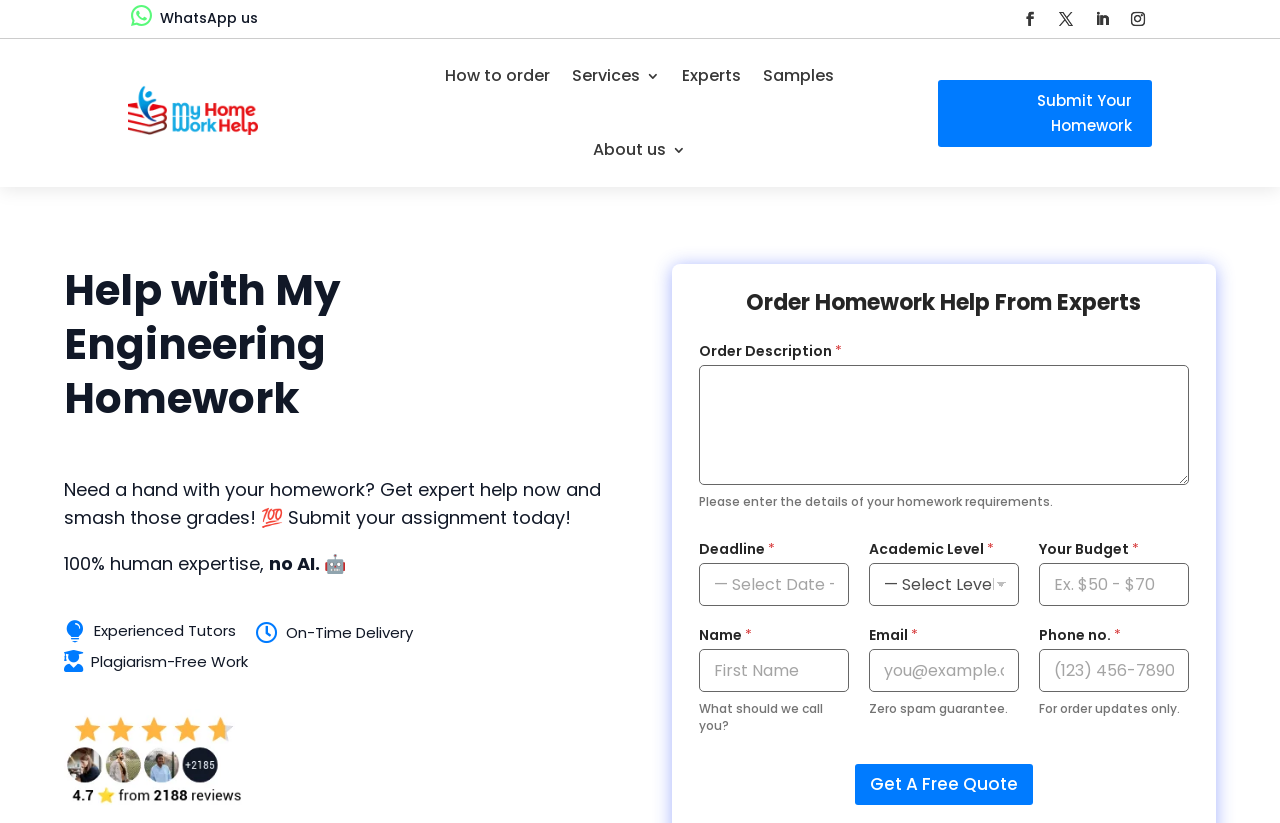What is the purpose of the phone number field?
Please provide a detailed and comprehensive answer to the question.

The webpage has a text field to enter a phone number, and below it, there is a statement 'For order updates only.' This suggests that the phone number is used to provide updates on the status of the homework order.